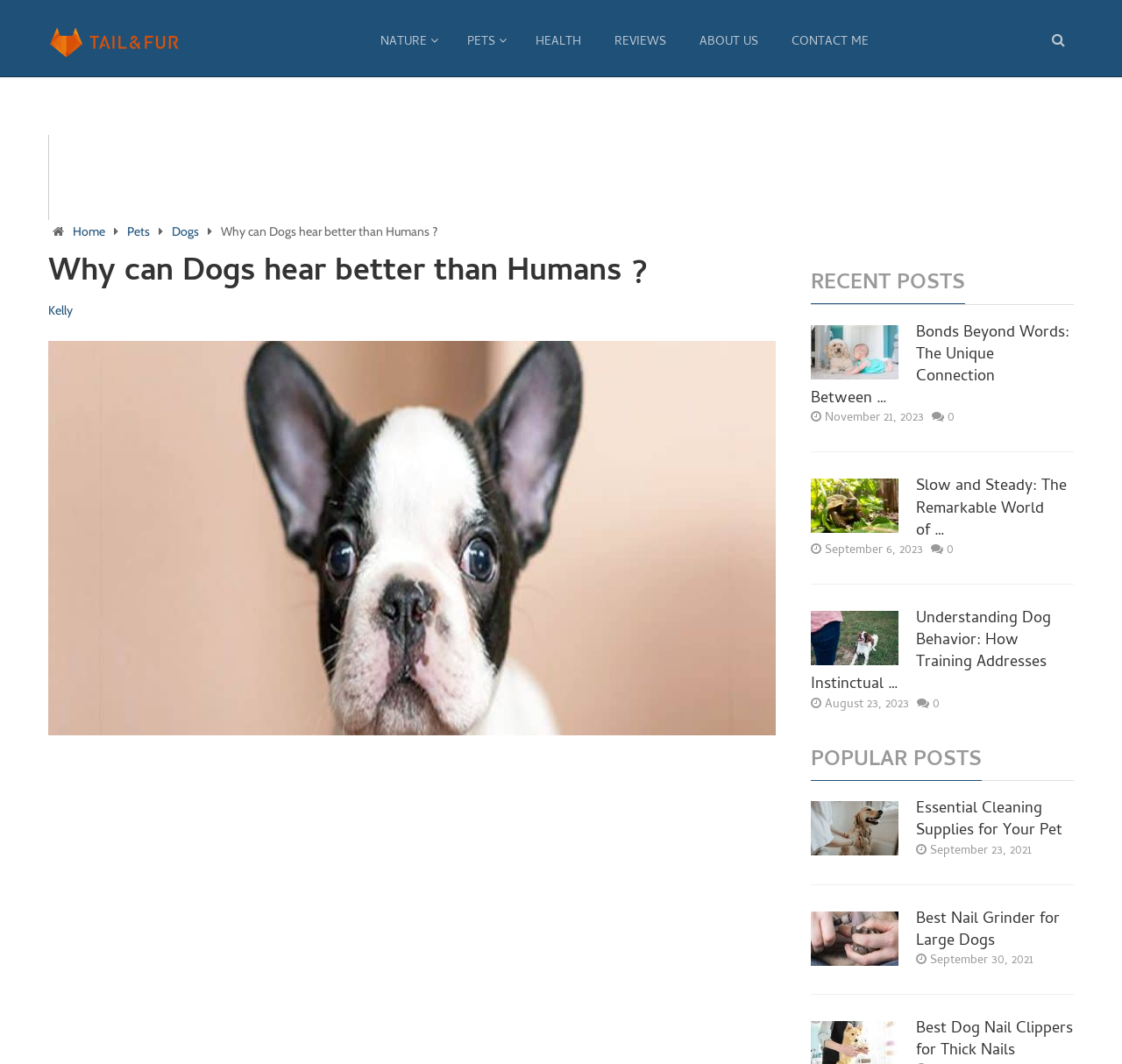Identify the bounding box coordinates of the clickable section necessary to follow the following instruction: "View the 'RECENT POSTS'". The coordinates should be presented as four float numbers from 0 to 1, i.e., [left, top, right, bottom].

[0.723, 0.254, 0.957, 0.286]